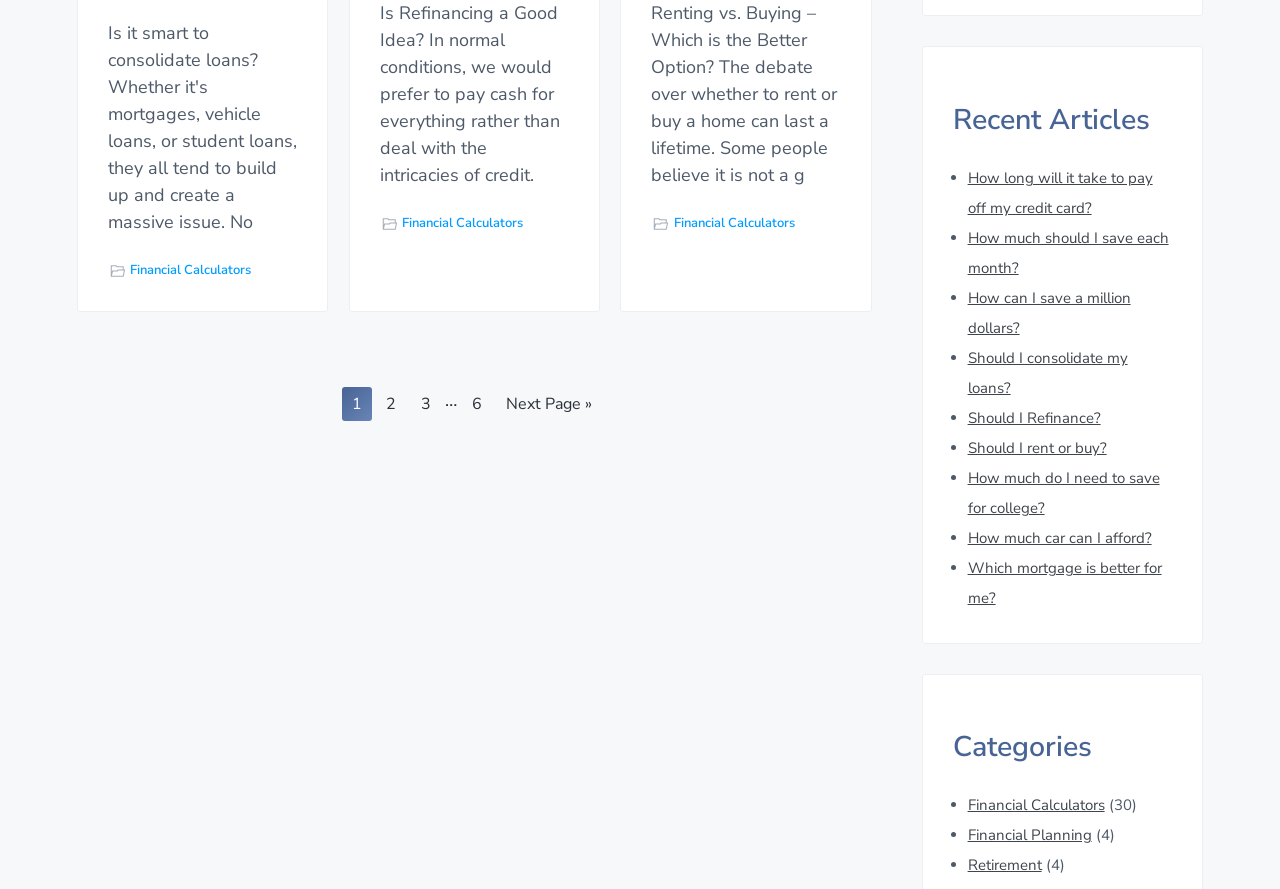Please determine the bounding box coordinates, formatted as (top-left x, top-left y, bottom-right x, bottom-right y), with all values as floating point numbers between 0 and 1. Identify the bounding box of the region described as: Should I Refinance?

[0.756, 0.459, 0.86, 0.481]